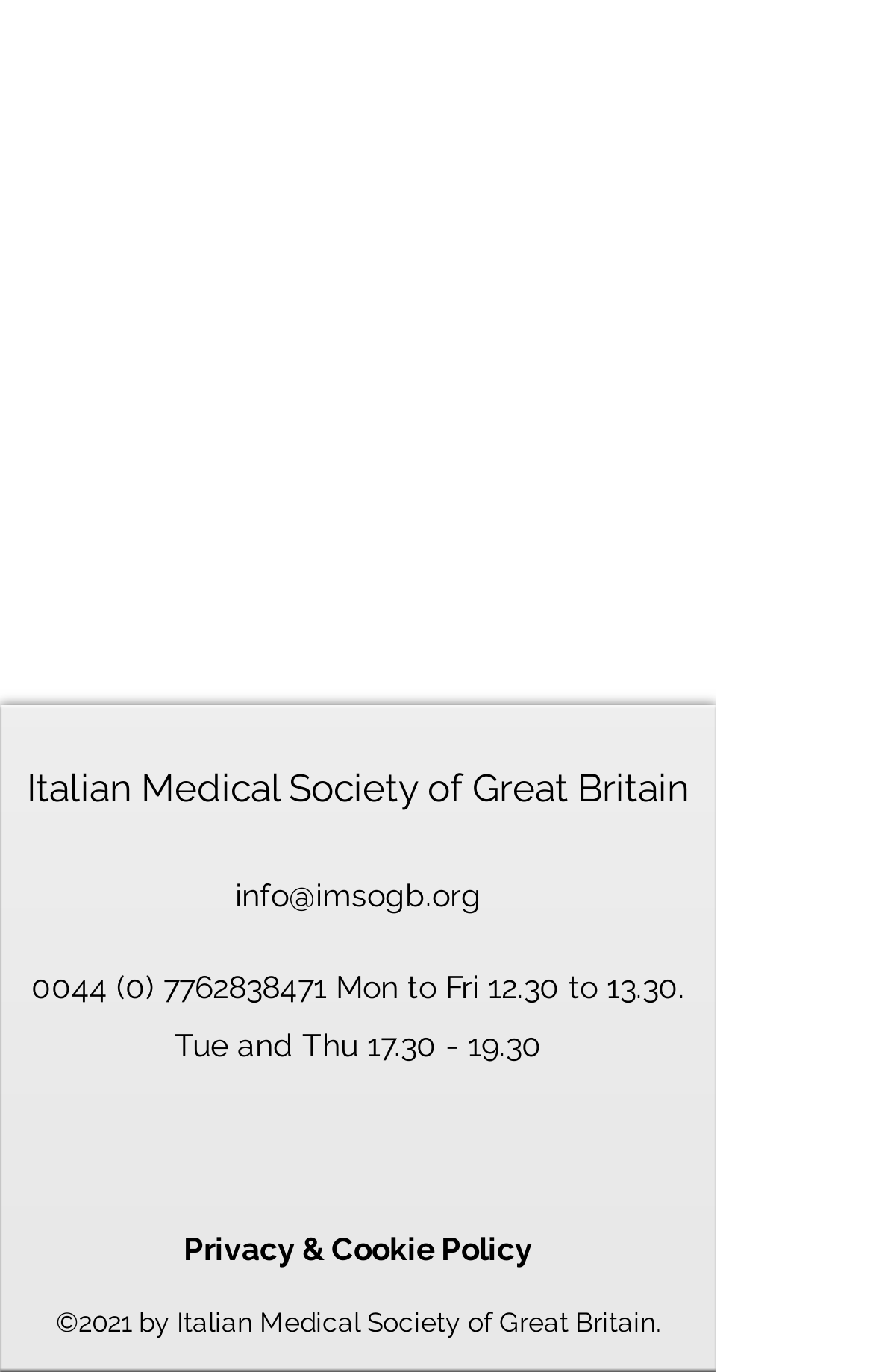Can you find the bounding box coordinates of the area I should click to execute the following instruction: "View social media profiles on Instagram"?

[0.308, 0.807, 0.359, 0.84]